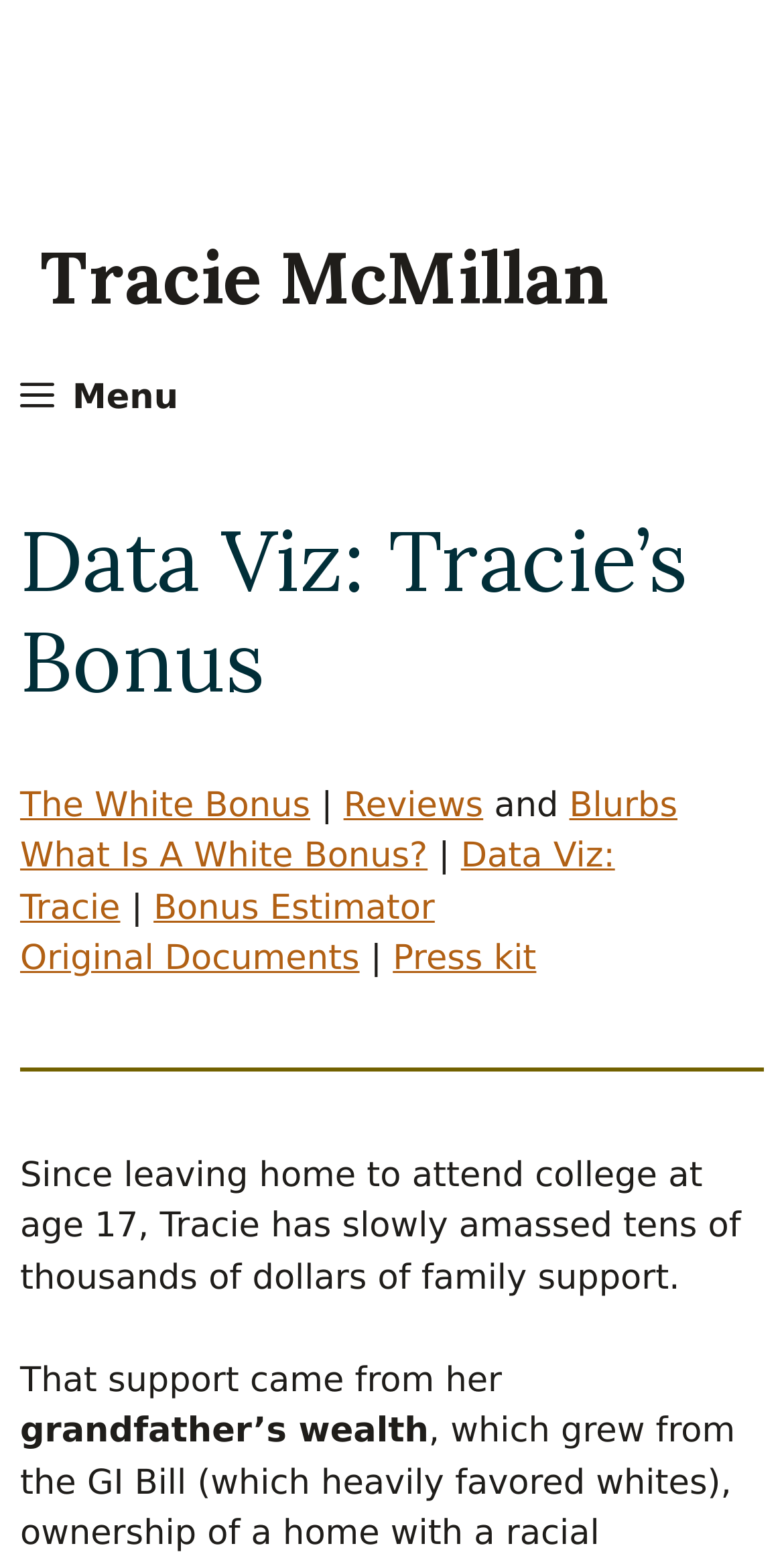Answer the question using only one word or a concise phrase: What is the name of the person mentioned on the webpage?

Tracie McMillan